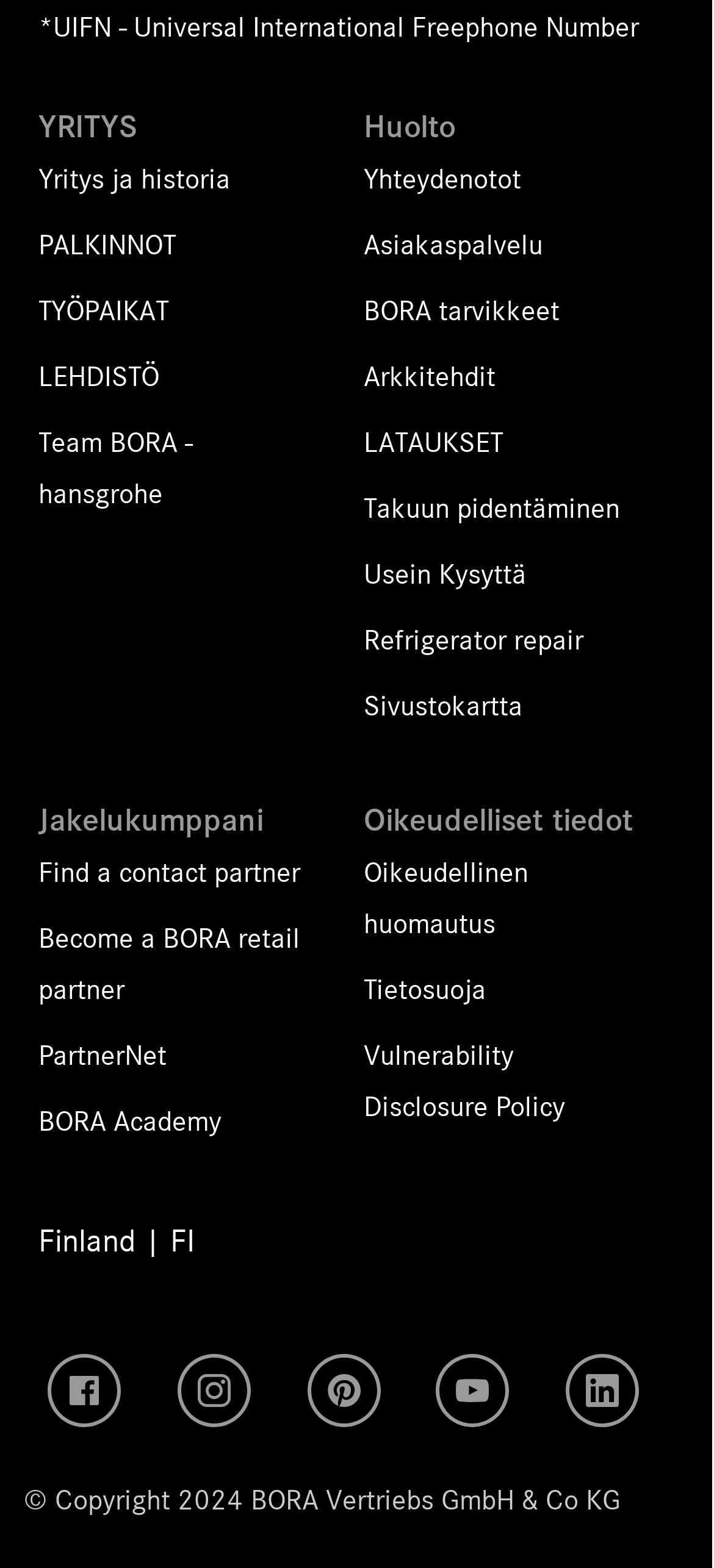Provide a brief response to the question using a single word or phrase: 
What is the copyright year mentioned?

2024